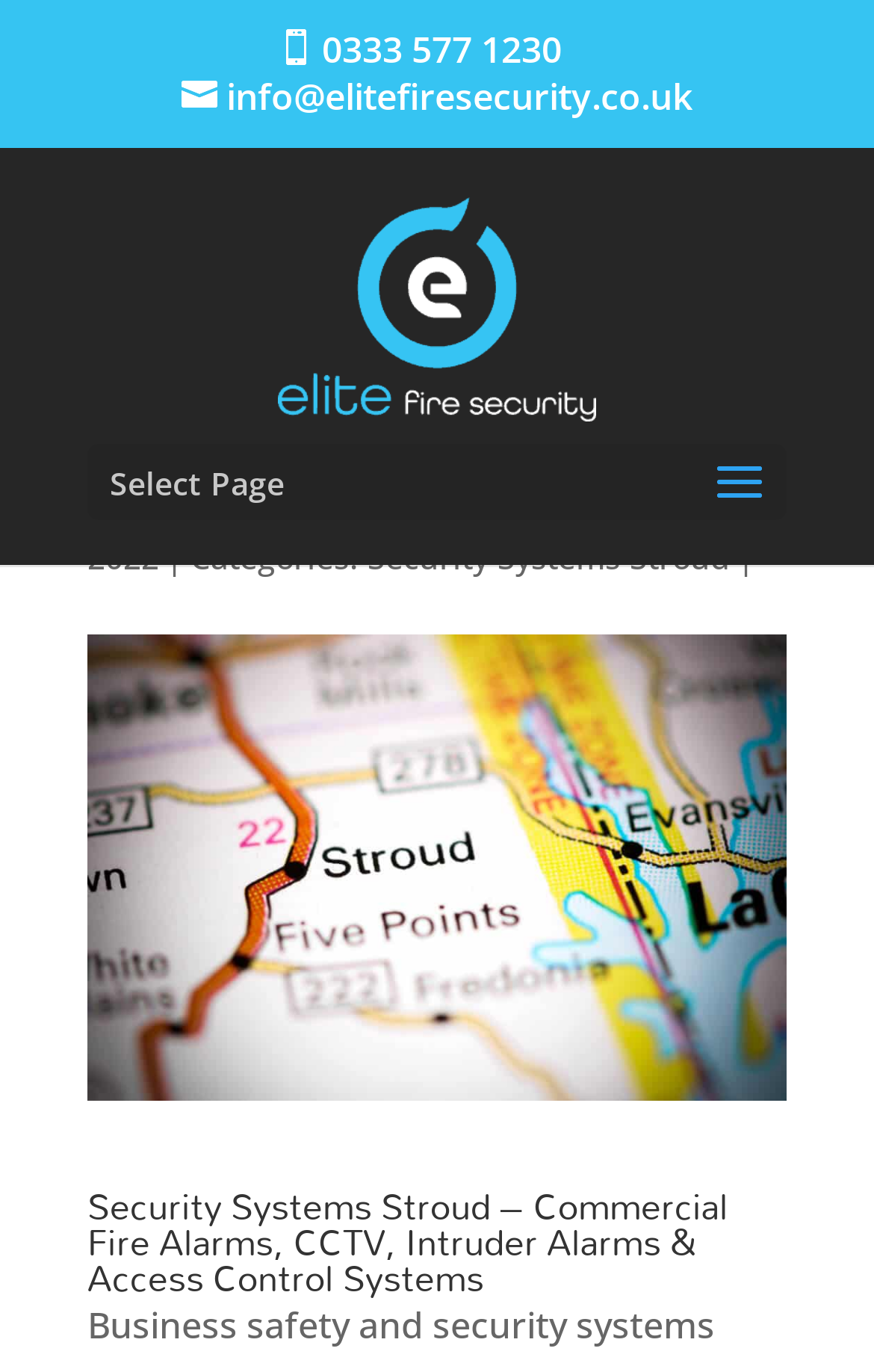Please determine the bounding box coordinates, formatted as (top-left x, top-left y, bottom-right x, bottom-right y), with all values as floating point numbers between 0 and 1. Identify the bounding box of the region described as: Martyn Lenthall

[0.162, 0.346, 0.433, 0.377]